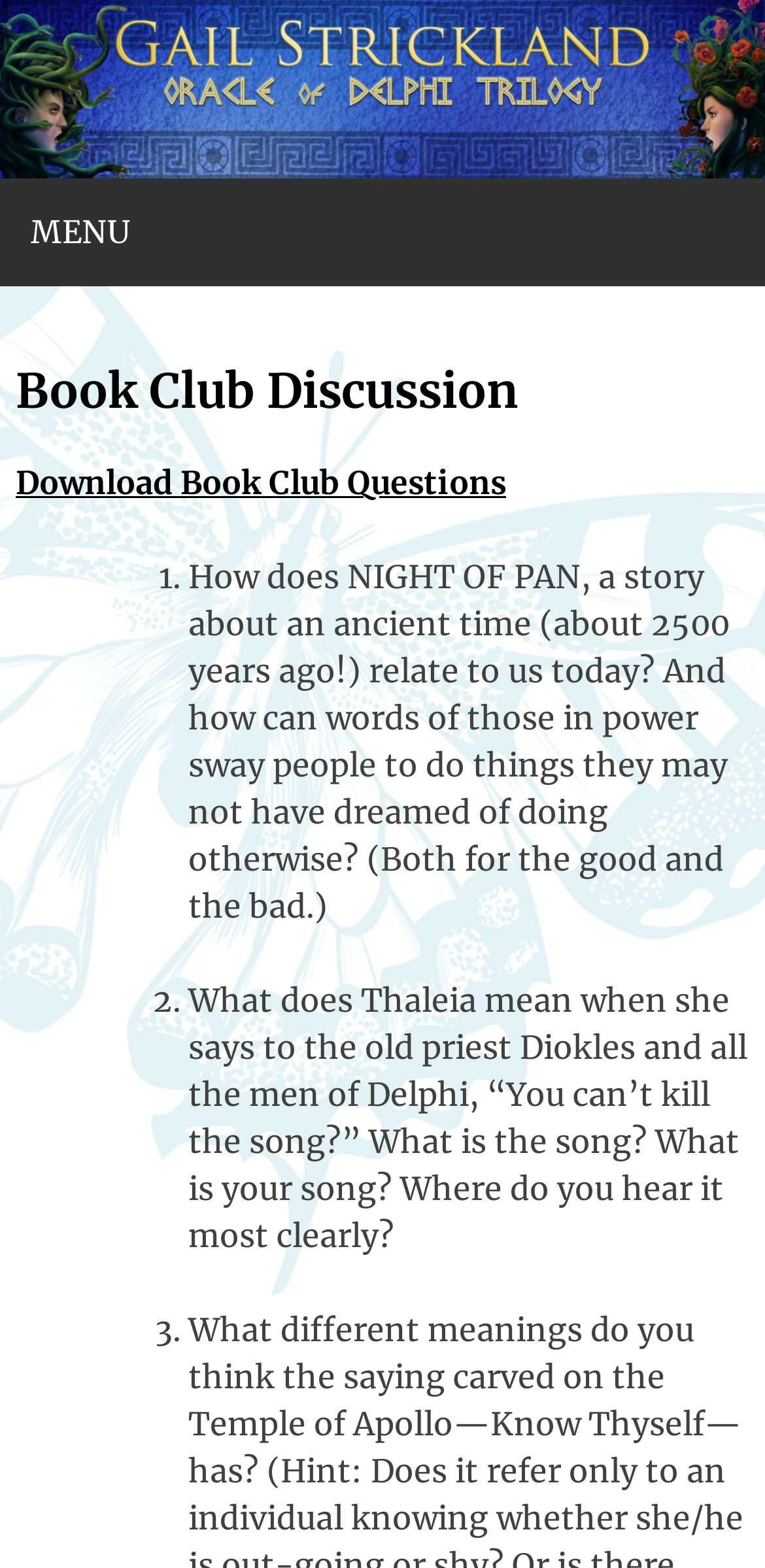What is the topic of the first book club question?
Please provide a detailed answer to the question.

The topic of the first book club question can be found in the StaticText element with the text 'How does NIGHT OF PAN, a story about an ancient time (about 2500 years ago!) relate to us today?...' which is a child element of the button 'MENU'.